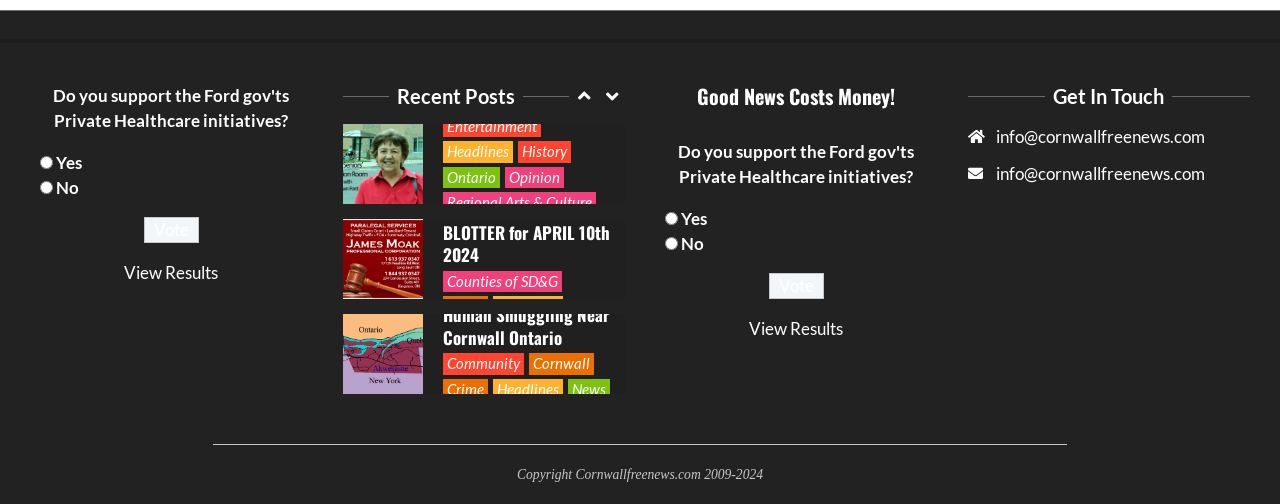Please specify the bounding box coordinates of the area that should be clicked to accomplish the following instruction: "Vote". The coordinates should consist of four float numbers between 0 and 1, i.e., [left, top, right, bottom].

[0.112, 0.43, 0.155, 0.481]